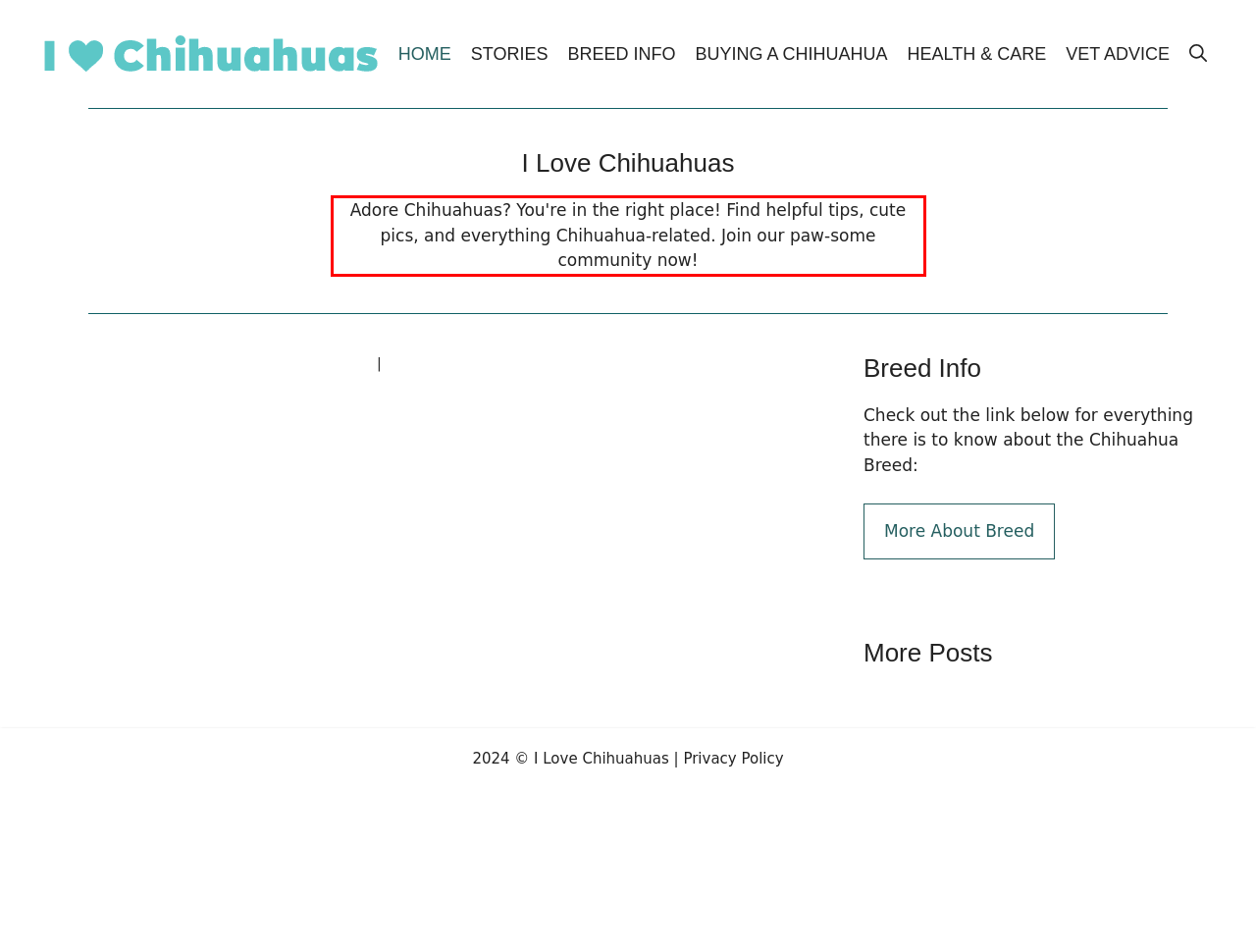Identify the text inside the red bounding box on the provided webpage screenshot by performing OCR.

Adore Chihuahuas? You're in the right place! Find helpful tips, cute pics, and everything Chihuahua-related. Join our paw-some community now!